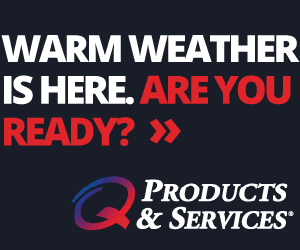Detail all significant aspects of the image you see.

This promotional image features a striking message in bold typography: "WARM WEATHER IS HERE. ARE YOU READY?" The text is designed with a mix of colors, emphasizing "WARM WEATHER" in vibrant white while "ARE YOU READY?" is highlighted in a bright red, creating a sense of urgency and engagement. Below the message, the logo of "Q Products & Services" is displayed, which is accompanied by a colorful graphic that adds a lively touch to the overall design. The background is a deep, contrasting color that enhances the visibility of the text, making it eye-catching and suitable for an advertisement aimed at preparing customers for seasonal changes.